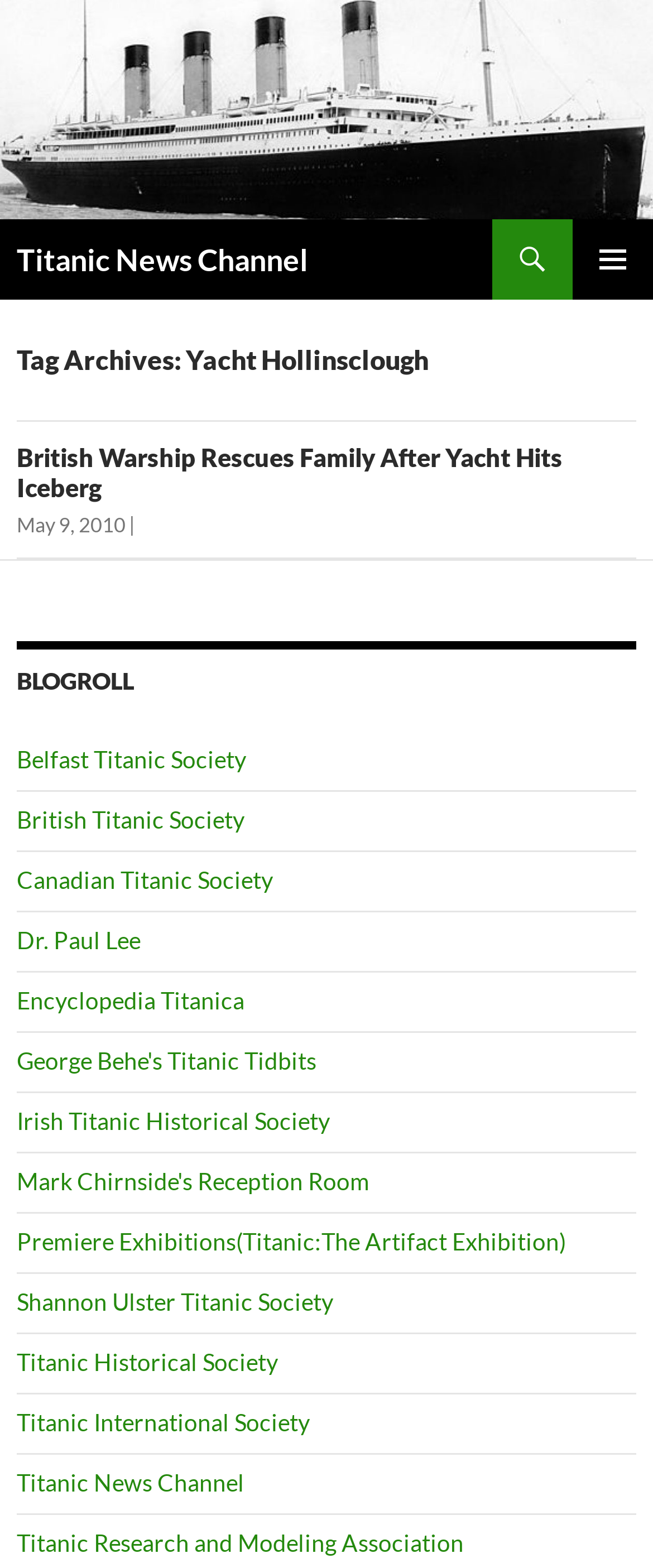Please identify the coordinates of the bounding box for the clickable region that will accomplish this instruction: "Open the primary menu".

[0.877, 0.14, 1.0, 0.191]